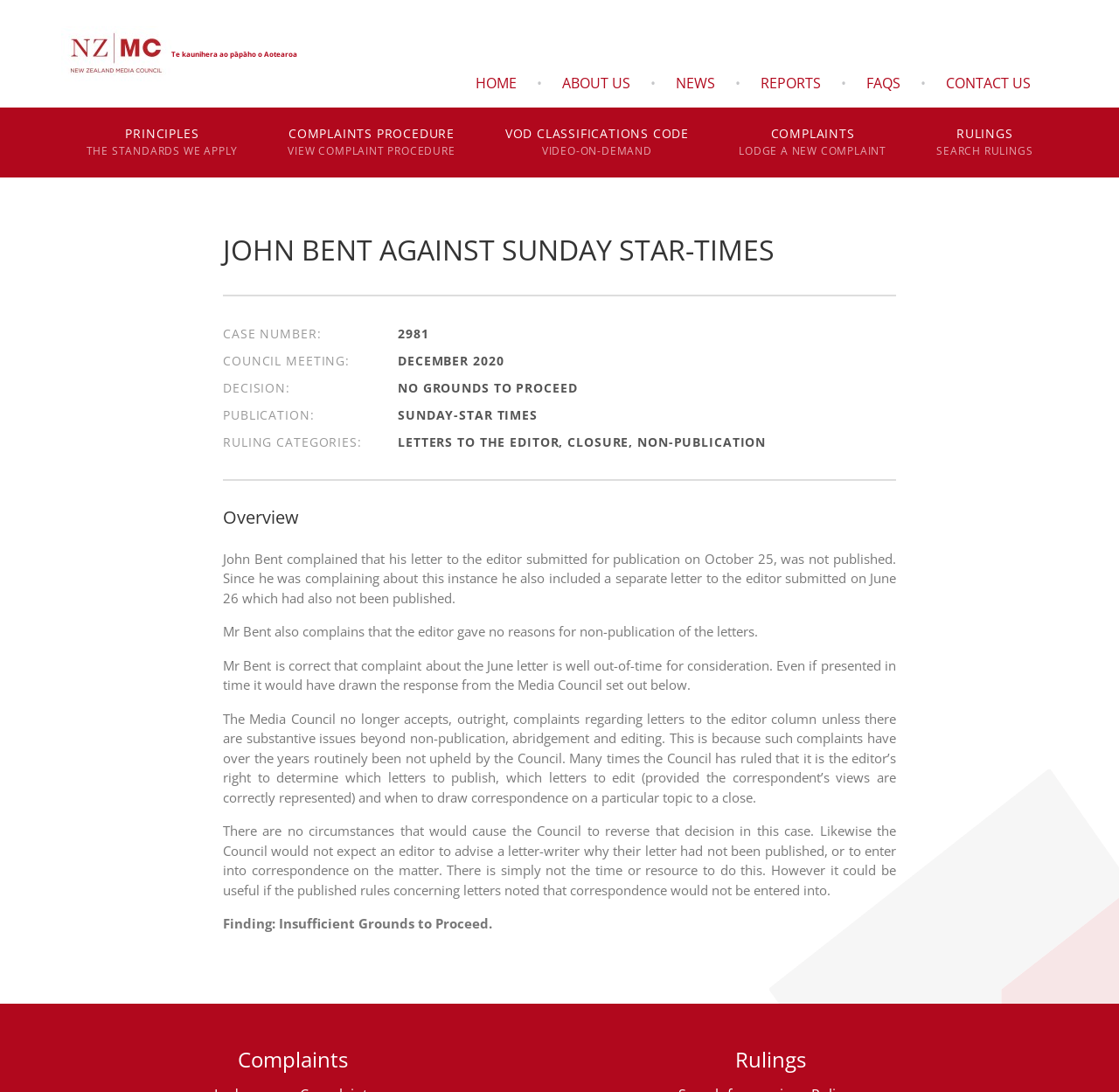Provide the bounding box coordinates for the UI element described in this sentence: "Reports". The coordinates should be four float values between 0 and 1, i.e., [left, top, right, bottom].

[0.668, 0.059, 0.745, 0.093]